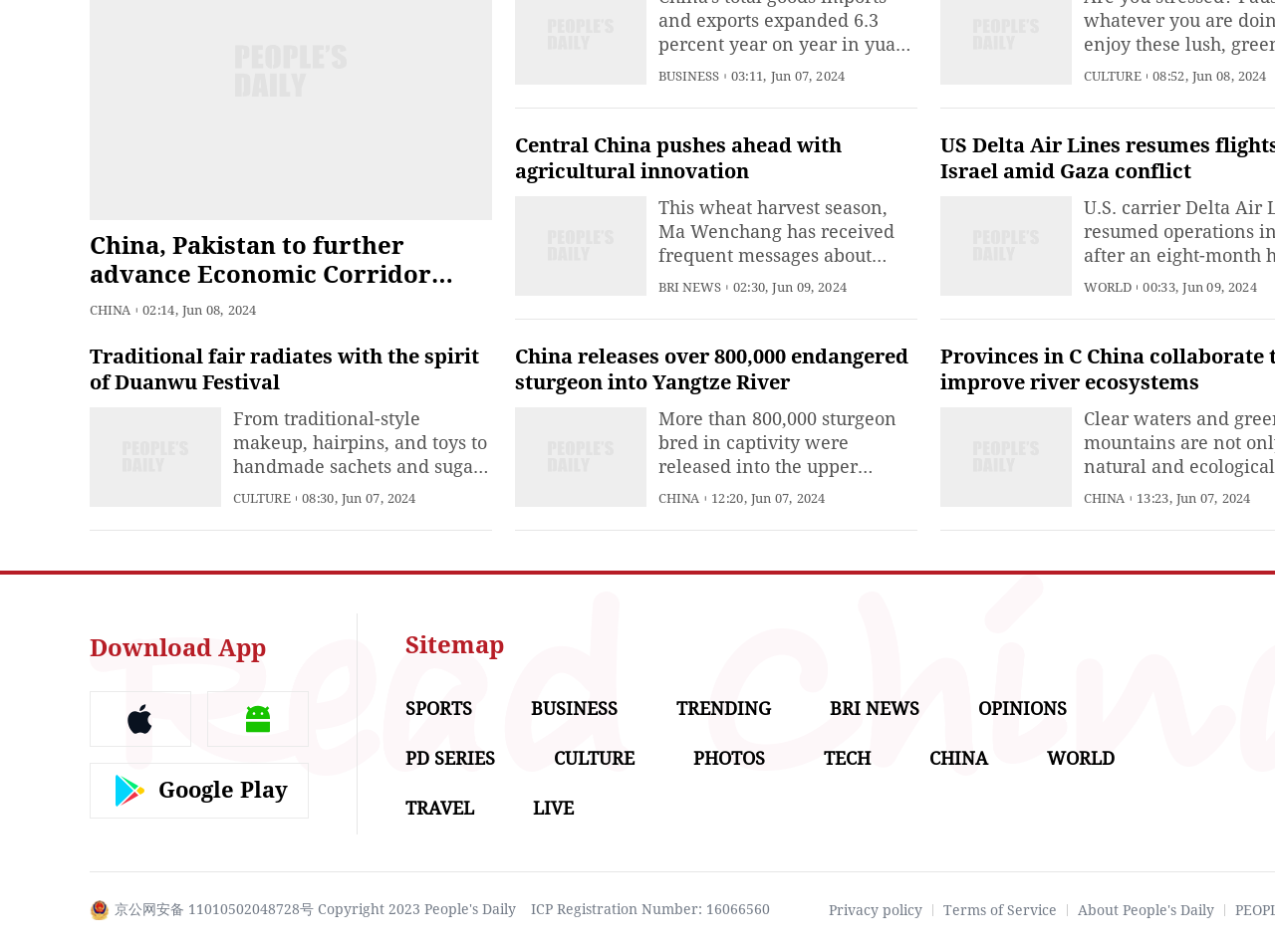Find the bounding box of the UI element described as follows: "UNDERSTANDING GLOBALIZATION TO SUSTAIN DEMOCRACY".

None